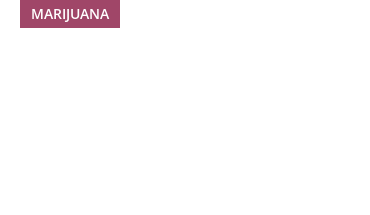Create an extensive caption that includes all significant details of the image.

The image highlights an article titled "Mjardin Group Inc. (OTCMKTS:MJARF) Executes Master Service Agreement With Ontario Cannabis Store." This piece is part of a broader discourse on developments within the cannabis industry, reflecting ongoing business agreements that aim to enhance service delivery and operational efficiency. The article also features the latest updates regarding Mjardin Group and its strategic partnership with Ontario Cannabis Store, indicating a significant move in the legal cannabis market. The publication is marked under the 'MARIJUANA' category, emphasizing its relevance to current trends and discussions surrounding cannabis commerce.